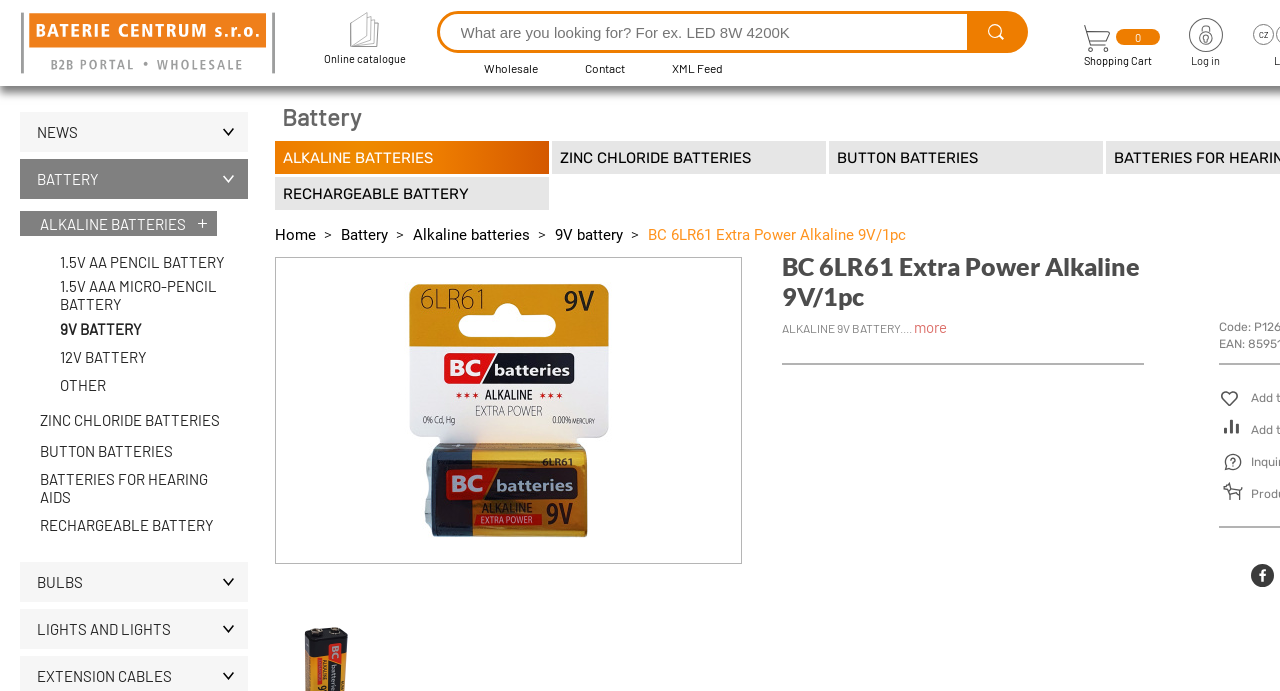Determine the coordinates of the bounding box that should be clicked to complete the instruction: "Log in to account". The coordinates should be represented by four float numbers between 0 and 1: [left, top, right, bottom].

[0.929, 0.0, 0.955, 0.129]